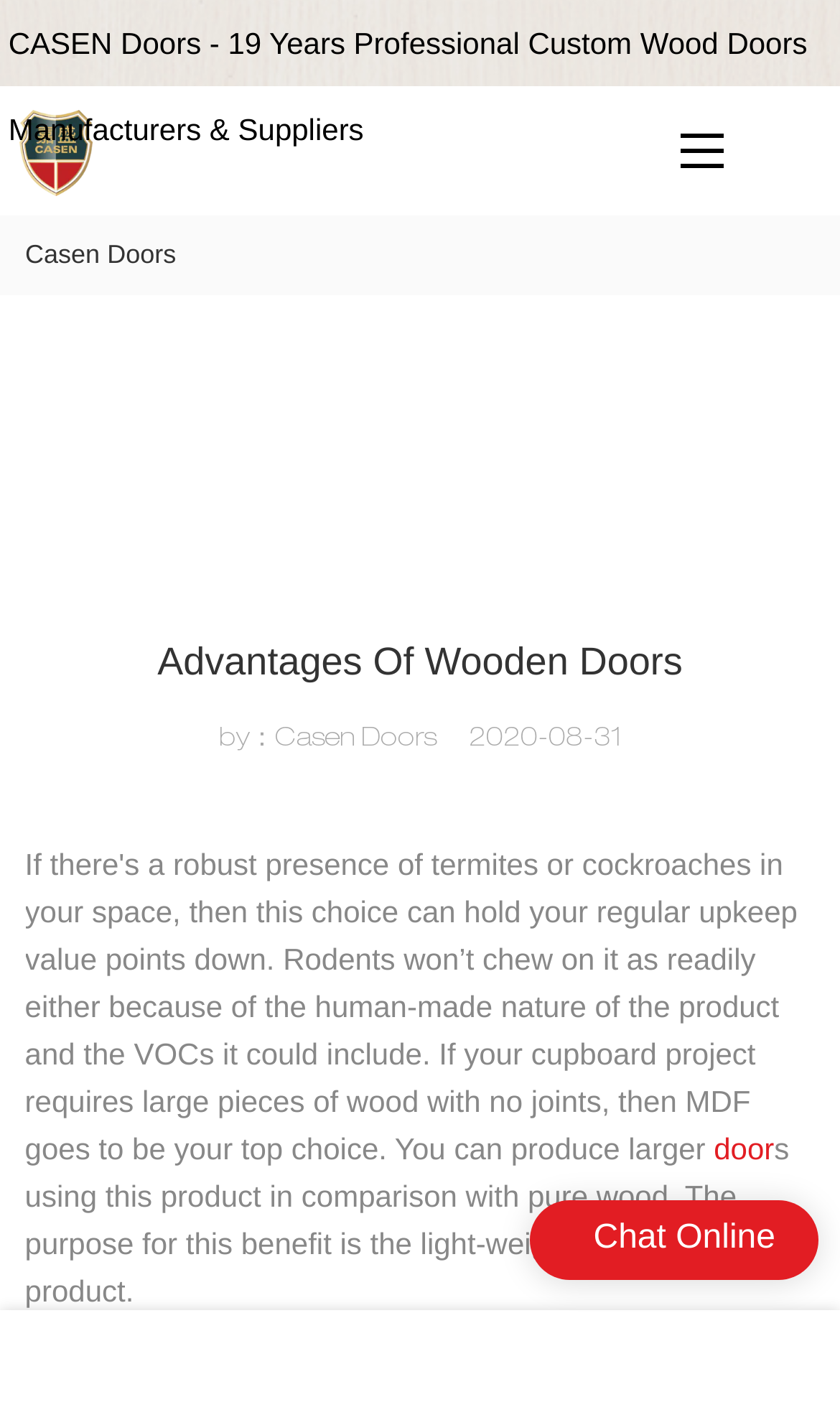What is the text on the button located at the top right corner of the webpage?
Kindly give a detailed and elaborate answer to the question.

The answer can be found by looking at the button element with the bounding box coordinates [0.785, 0.076, 0.887, 0.137] which is located at the top right corner of the webpage, indicating that the button has no text.